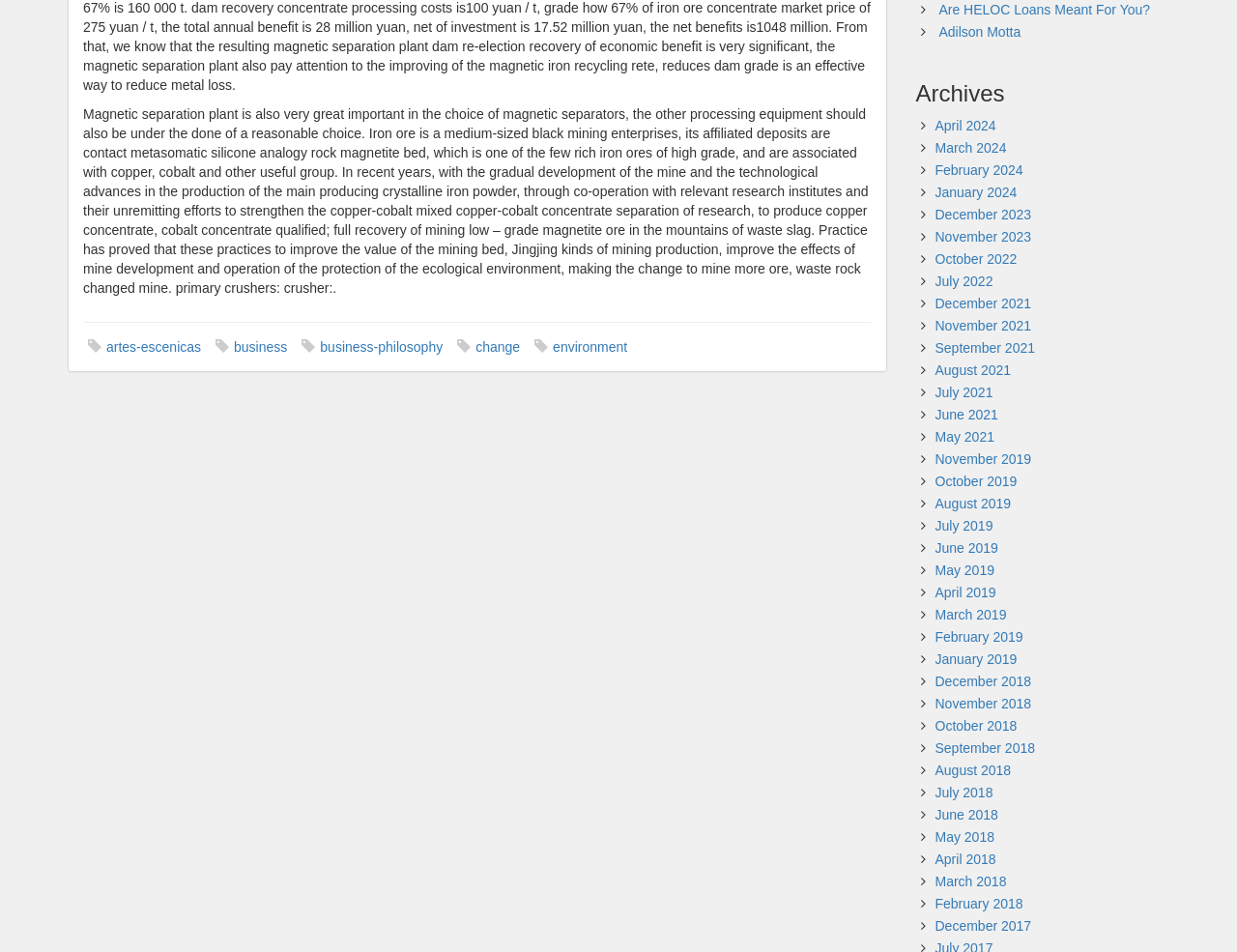Determine the bounding box coordinates for the UI element described. Format the coordinates as (top-left x, top-left y, bottom-right x, bottom-right y) and ensure all values are between 0 and 1. Element description: November 2018

[0.756, 0.731, 0.834, 0.747]